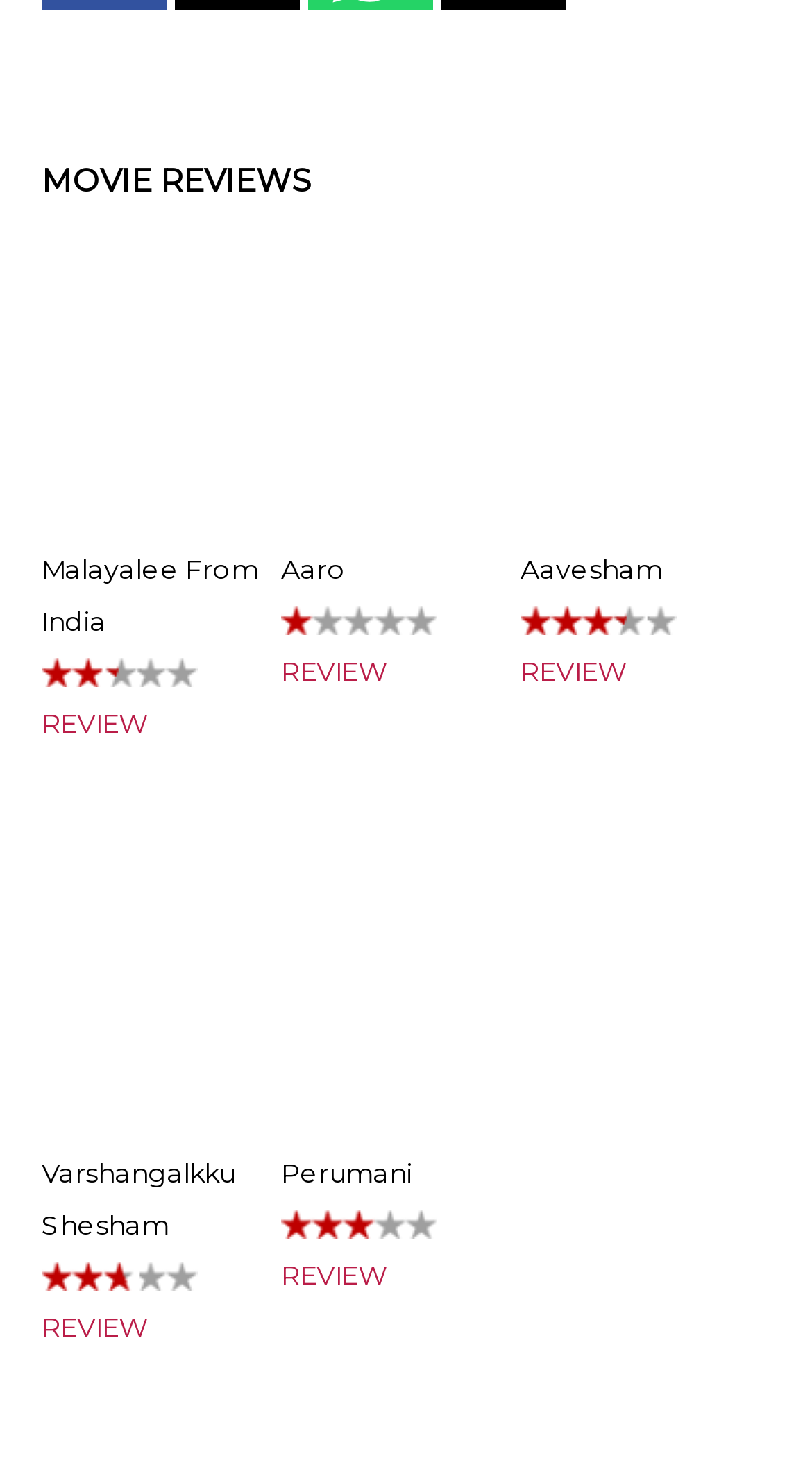How many columns of movie titles are there?
Using the image as a reference, give a one-word or short phrase answer.

3